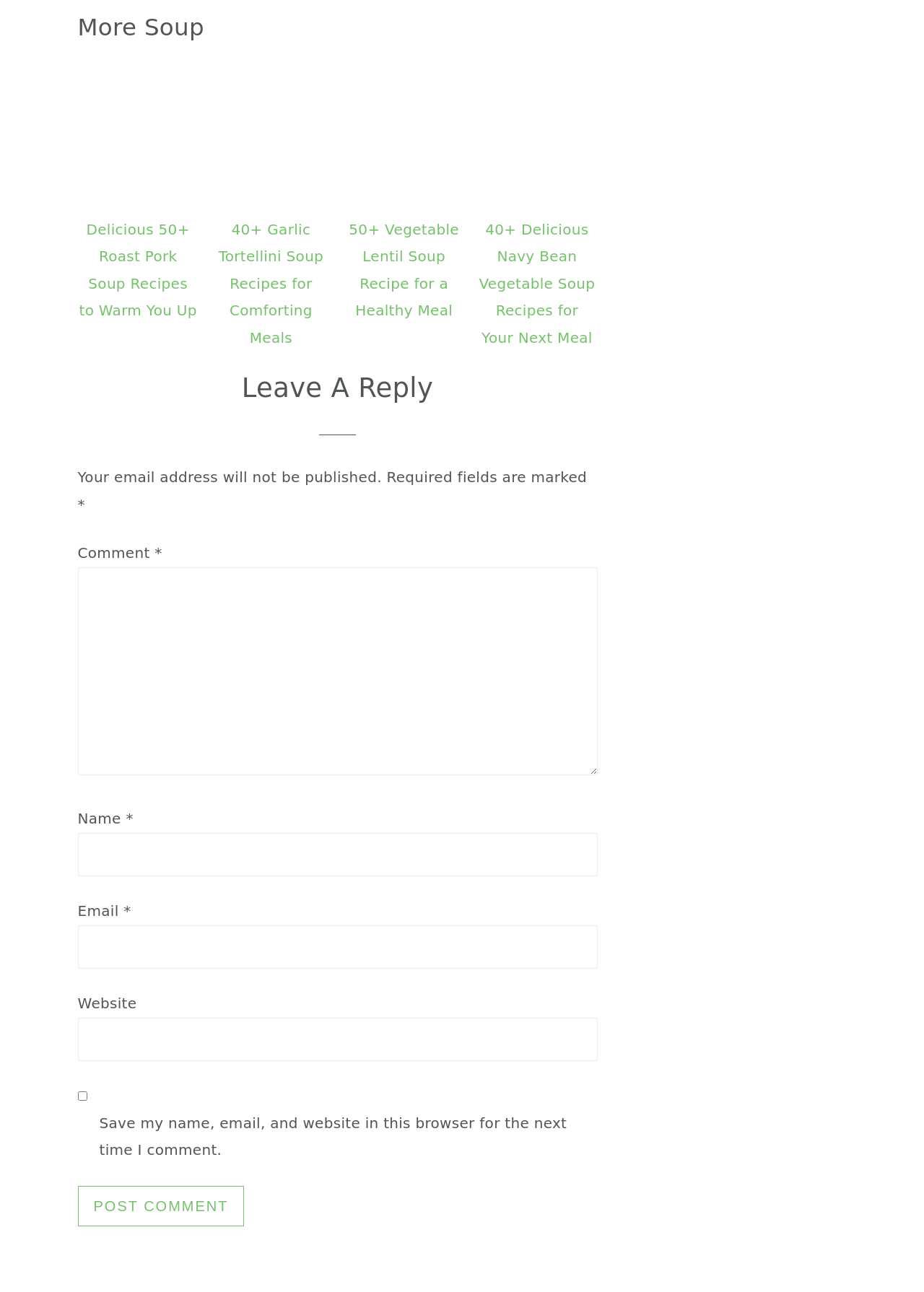Given the element description parent_node: Comment * name="comment", specify the bounding box coordinates of the corresponding UI element in the format (top-left x, top-left y, bottom-right x, bottom-right y). All values must be between 0 and 1.

[0.084, 0.439, 0.646, 0.6]